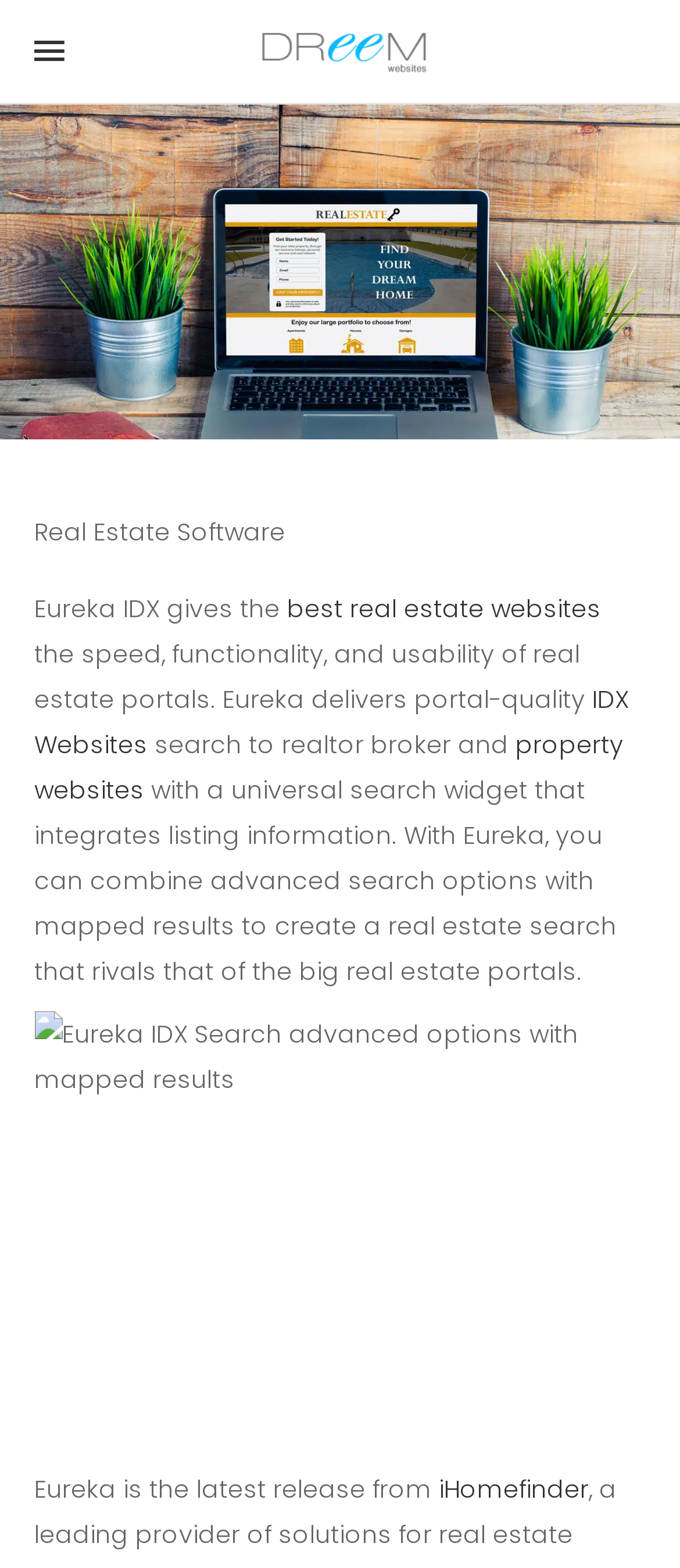What is the benefit of using Eureka IDX?
Give a one-word or short-phrase answer derived from the screenshot.

Portal-quality search